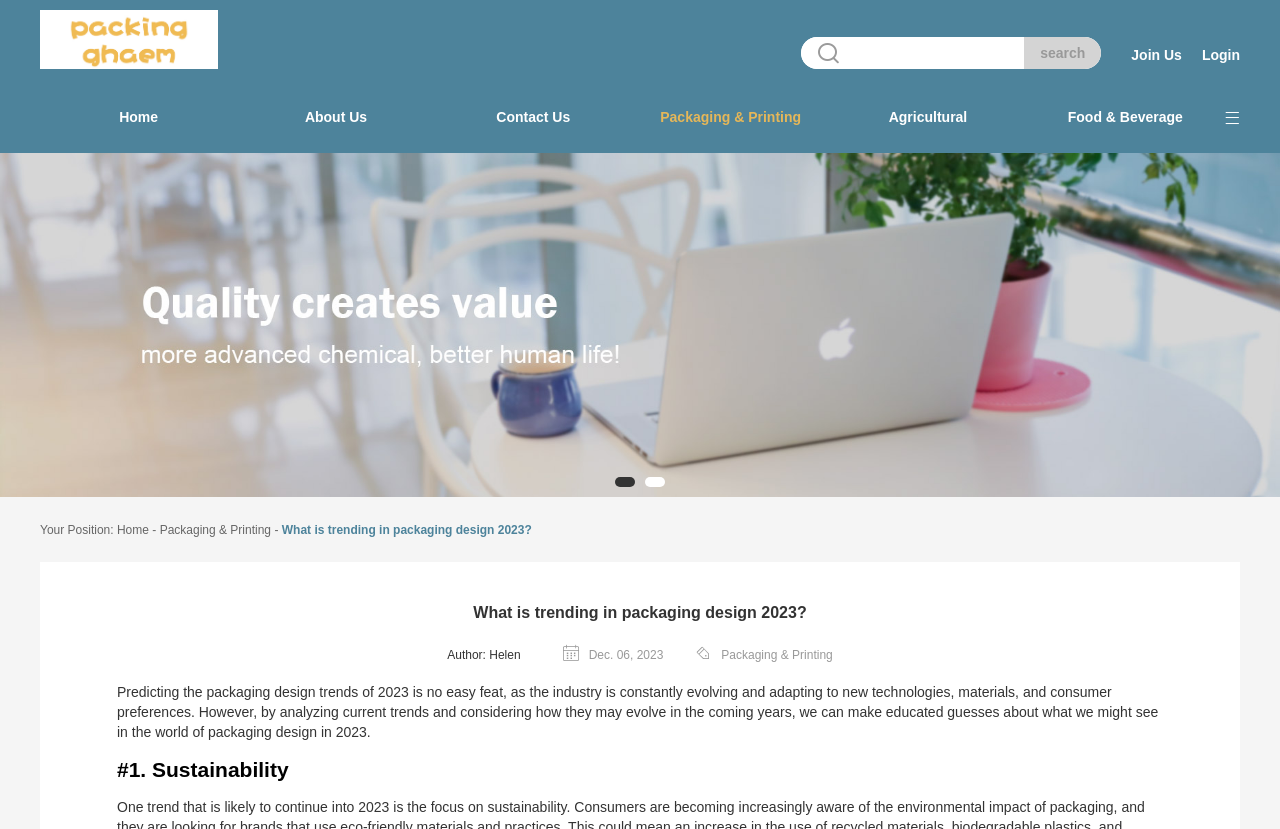Can you find the bounding box coordinates for the element that needs to be clicked to execute this instruction: "submit a guest post"? The coordinates should be given as four float numbers between 0 and 1, i.e., [left, top, right, bottom].

[0.031, 0.012, 0.17, 0.087]